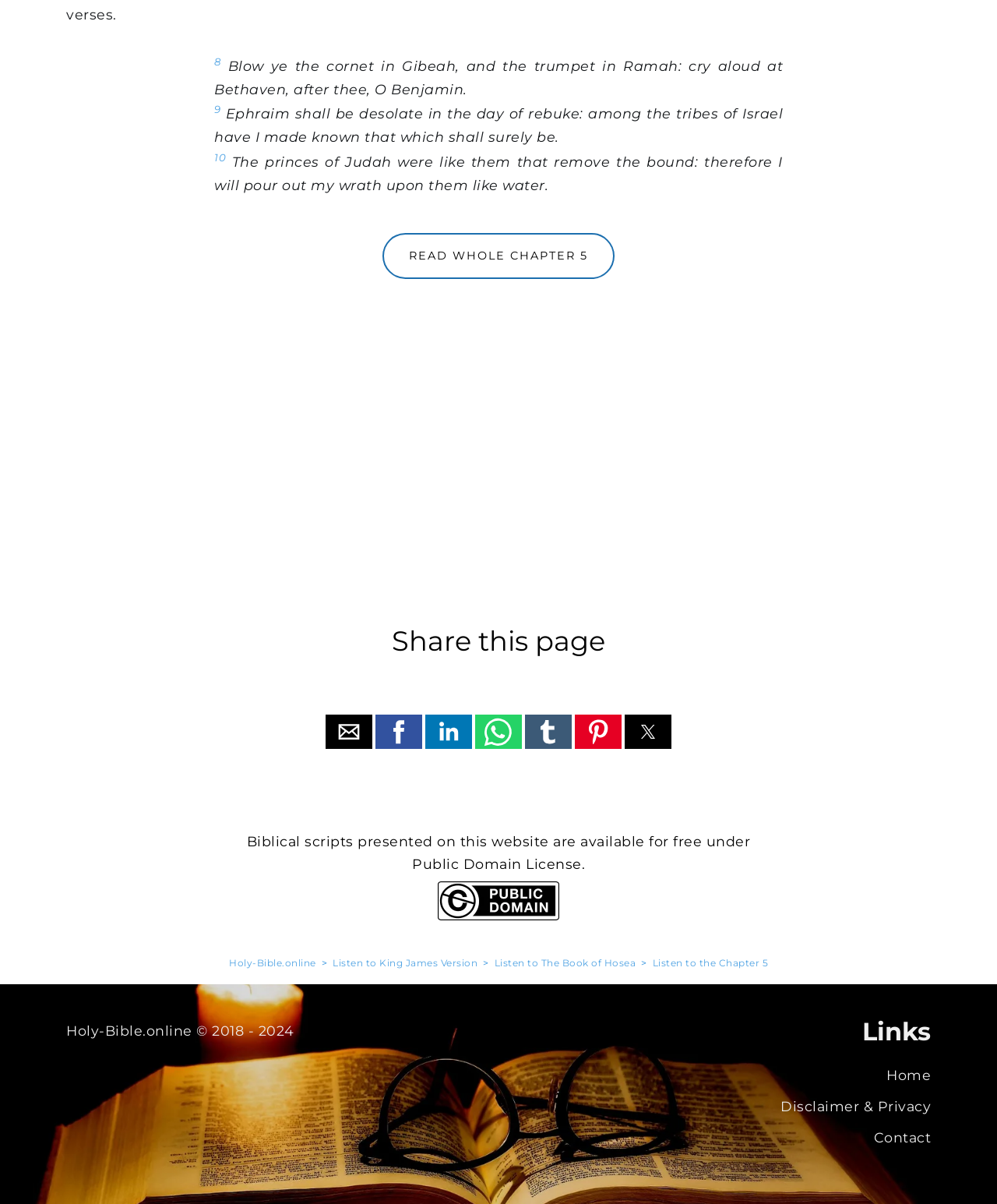Find the bounding box of the web element that fits this description: "Disclaimer & Privacy".

[0.783, 0.912, 0.934, 0.925]